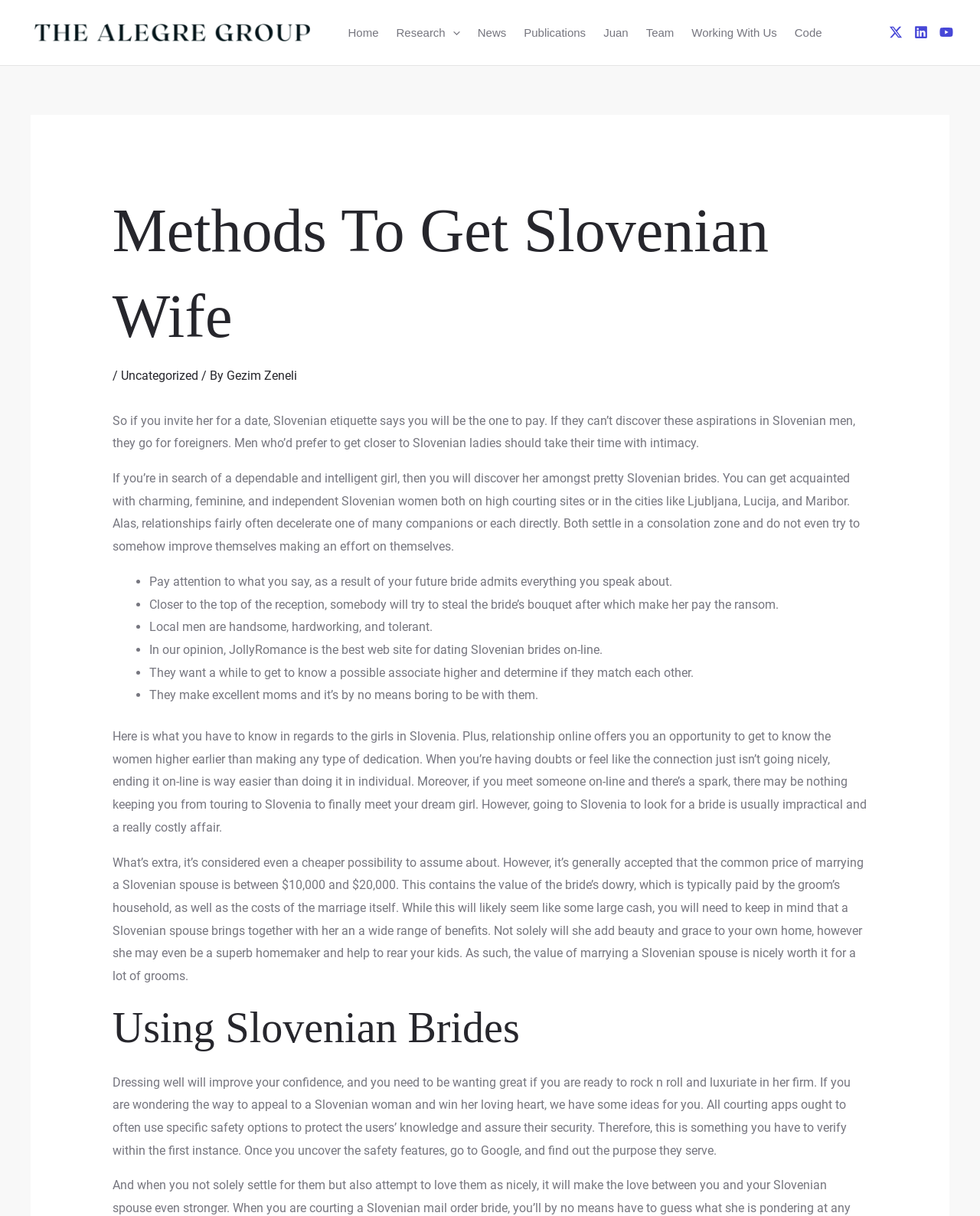What is the recommended way to attract a Slovenian woman?
Could you answer the question in a detailed manner, providing as much information as possible?

The text suggests that dressing well and being confident can help attract a Slovenian woman, as it shows respect for oneself and for the woman.